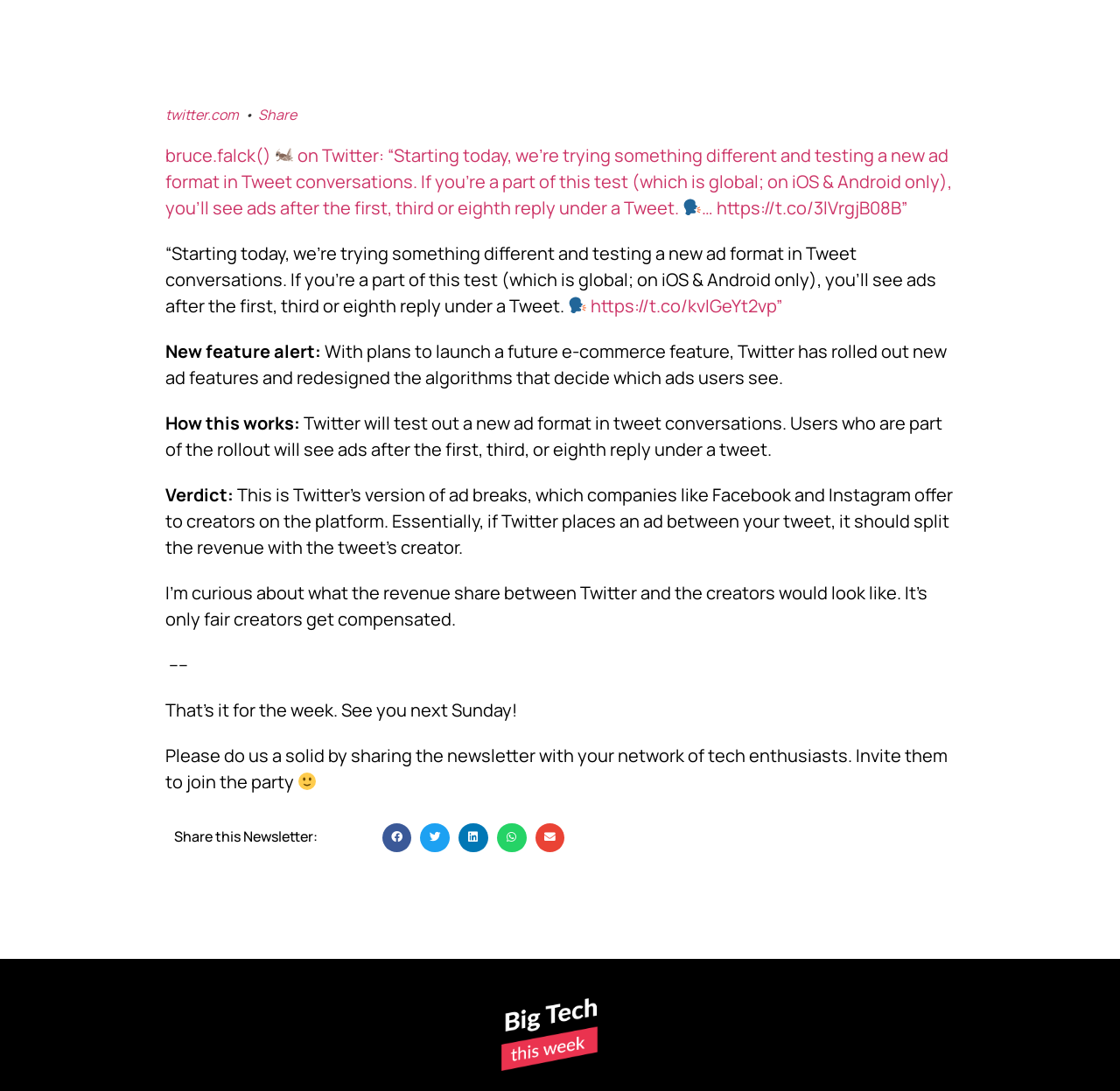Find the bounding box coordinates of the clickable region needed to perform the following instruction: "Share this newsletter". The coordinates should be provided as four float numbers between 0 and 1, i.e., [left, top, right, bottom].

[0.155, 0.758, 0.283, 0.775]